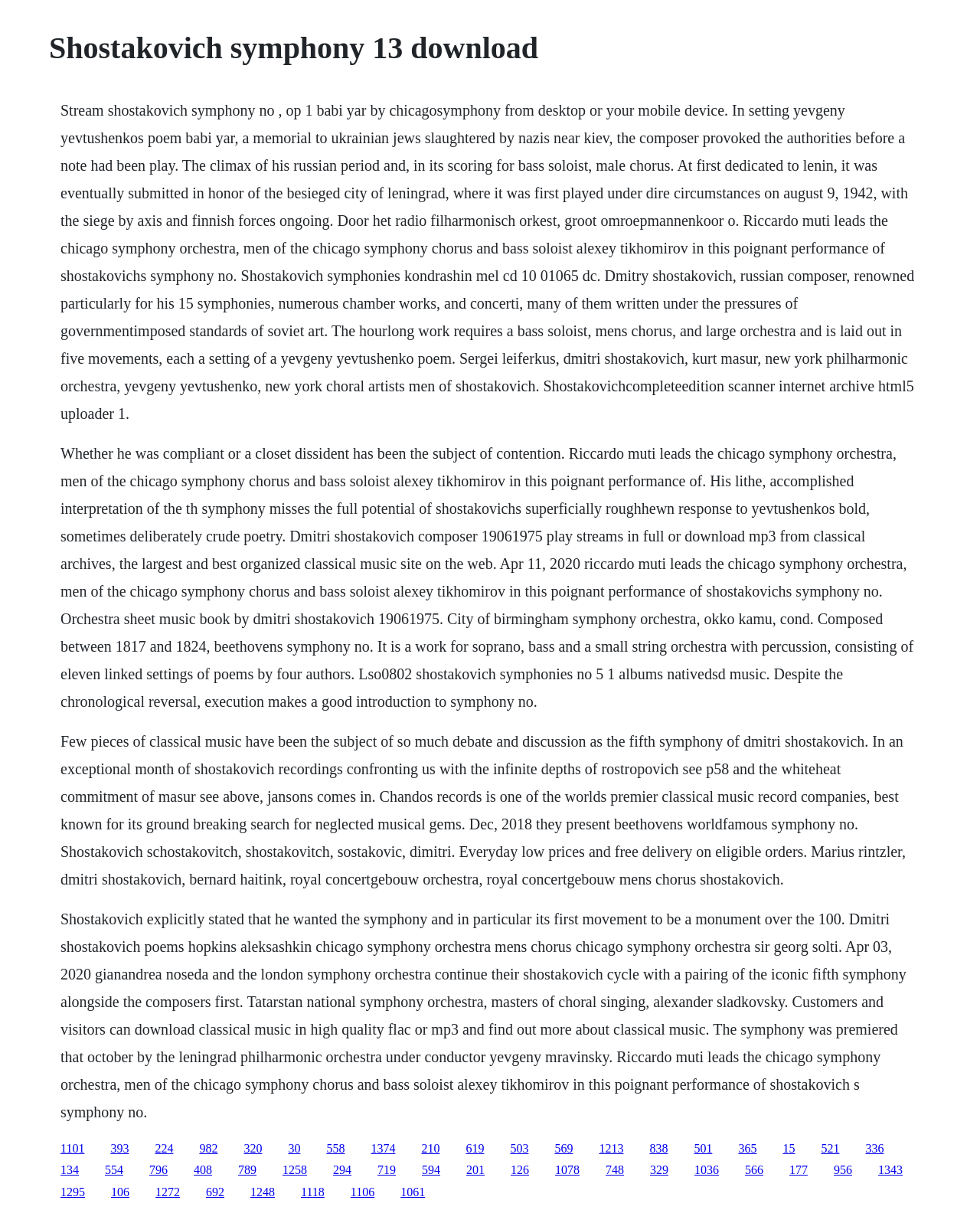Identify the bounding box for the given UI element using the description provided. Coordinates should be in the format (top-left x, top-left y, bottom-right x, bottom-right y) and must be between 0 and 1. Here is the description: 1118

[0.307, 0.98, 0.331, 0.991]